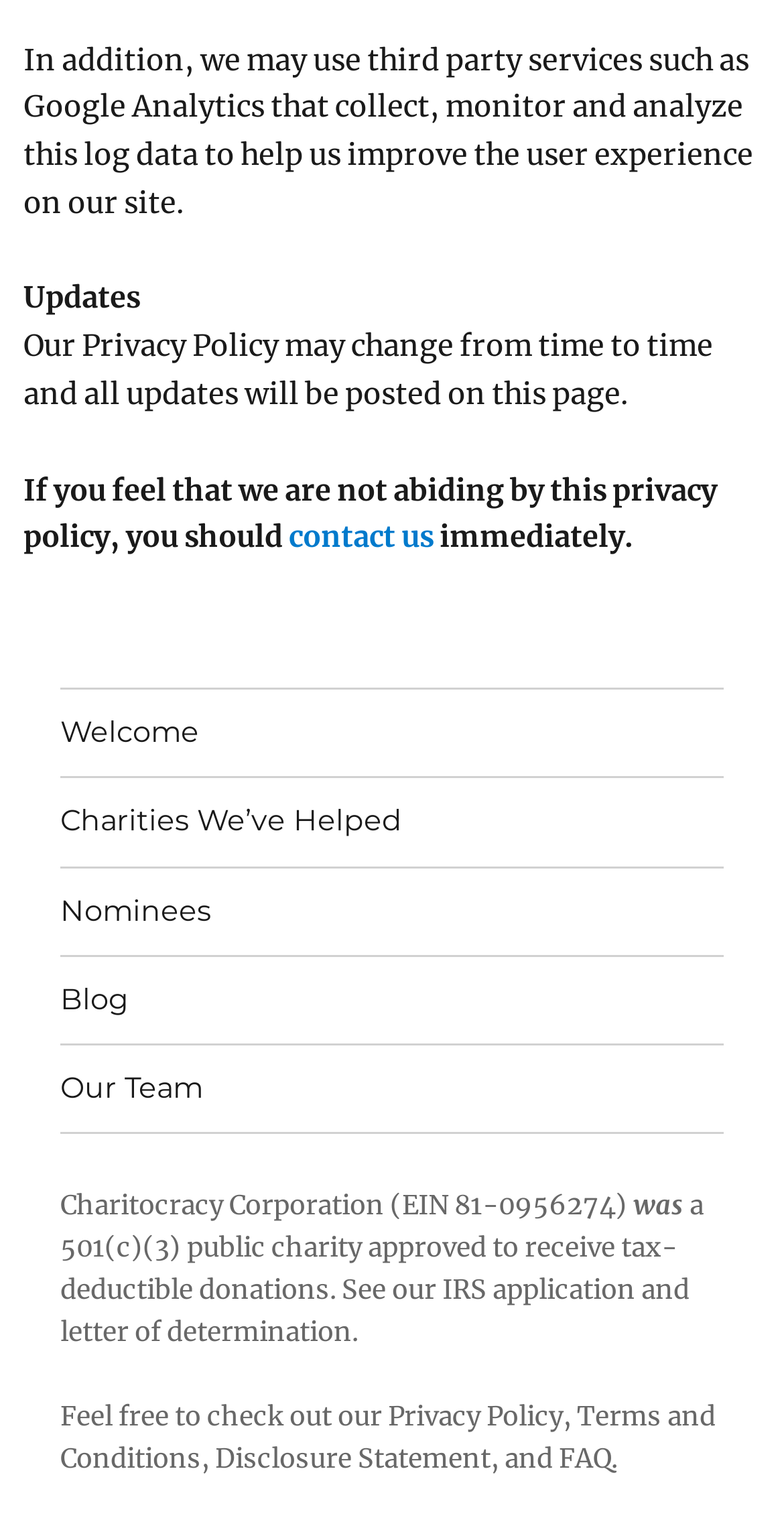Use a single word or phrase to answer the question: What documents can users access on the website?

IRS application, letter of determination